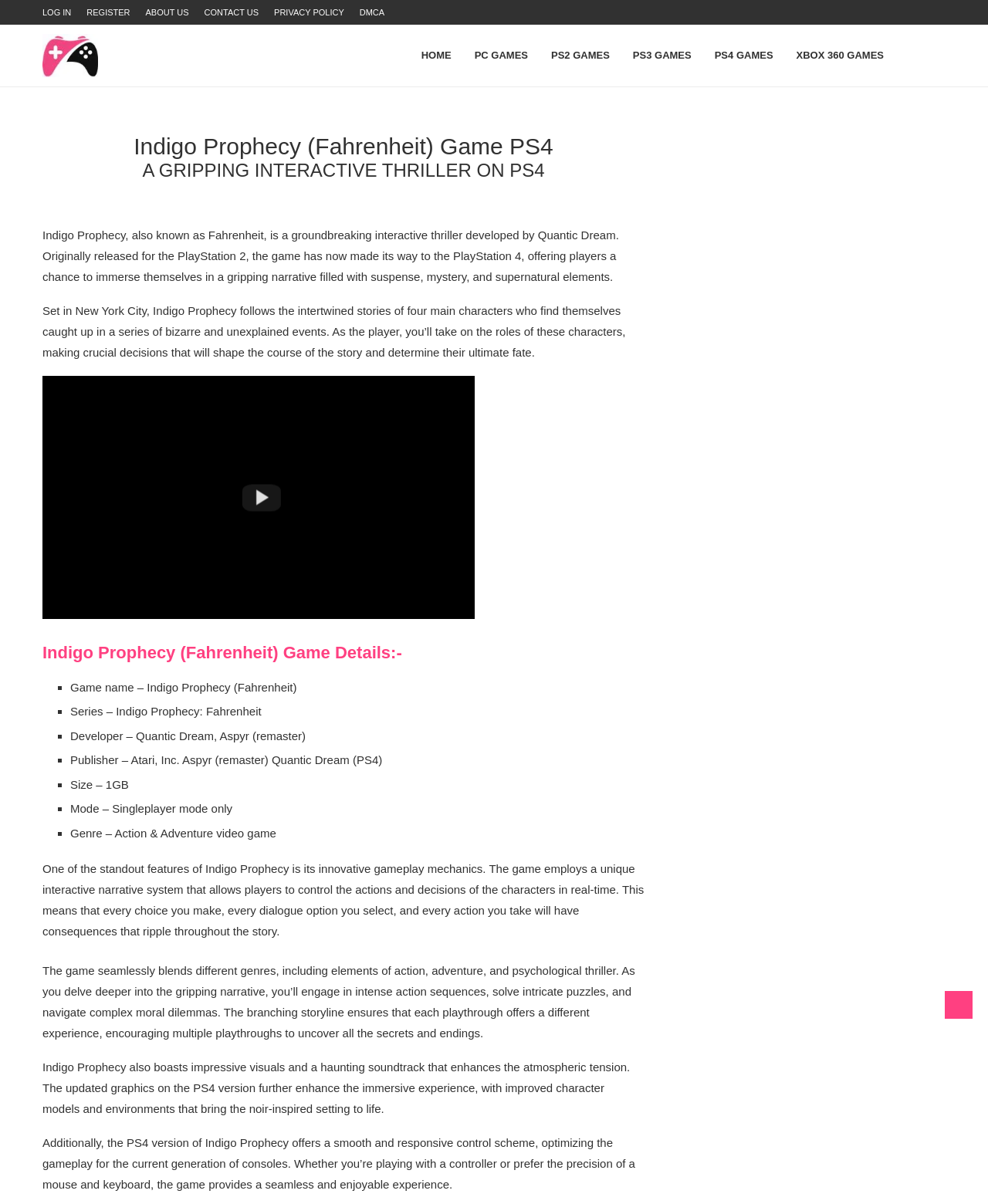Find the bounding box coordinates of the clickable area required to complete the following action: "Click on the 'Seminars held in English/French' link".

None